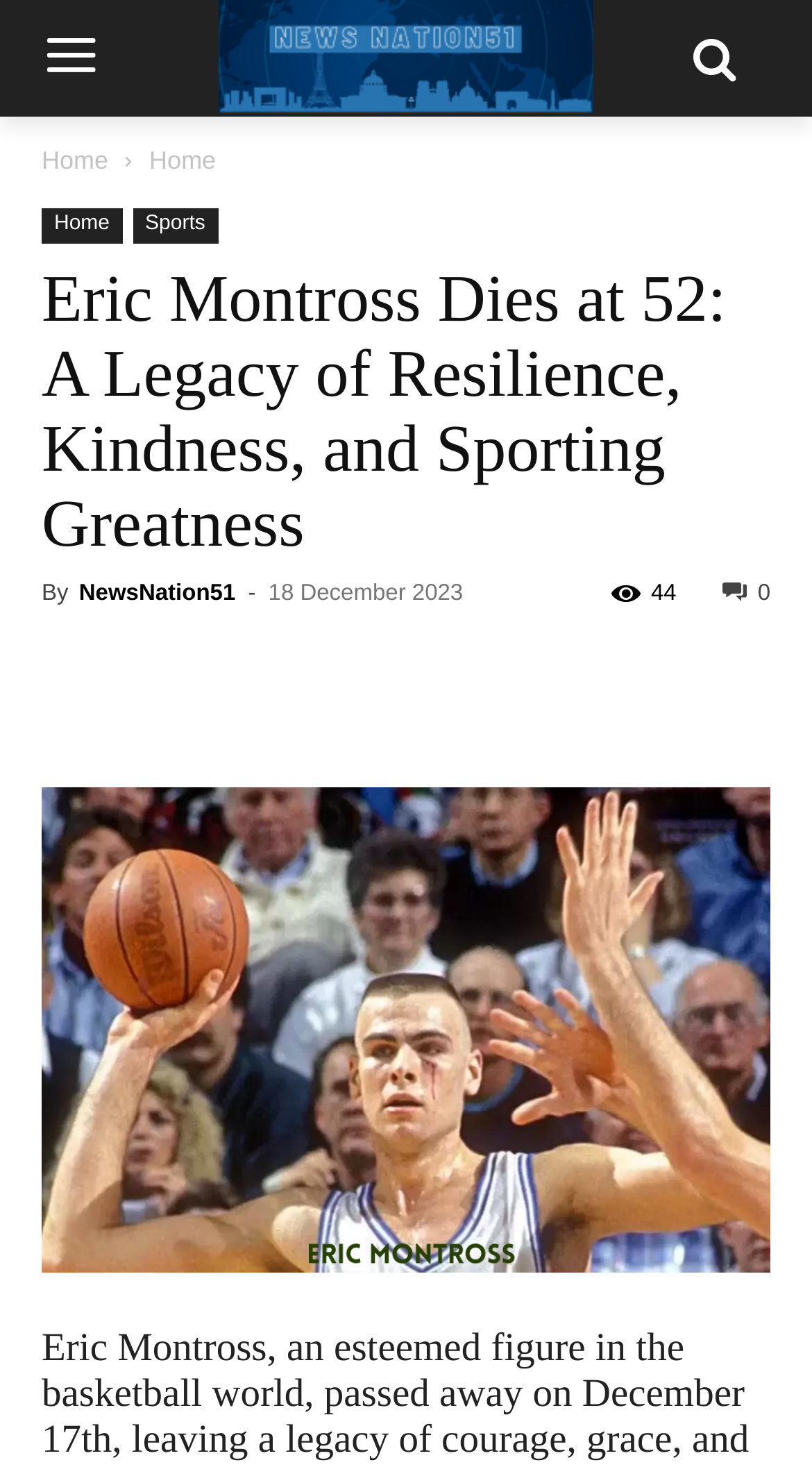Identify the bounding box coordinates of the area you need to click to perform the following instruction: "view more sports news".

[0.163, 0.142, 0.268, 0.166]